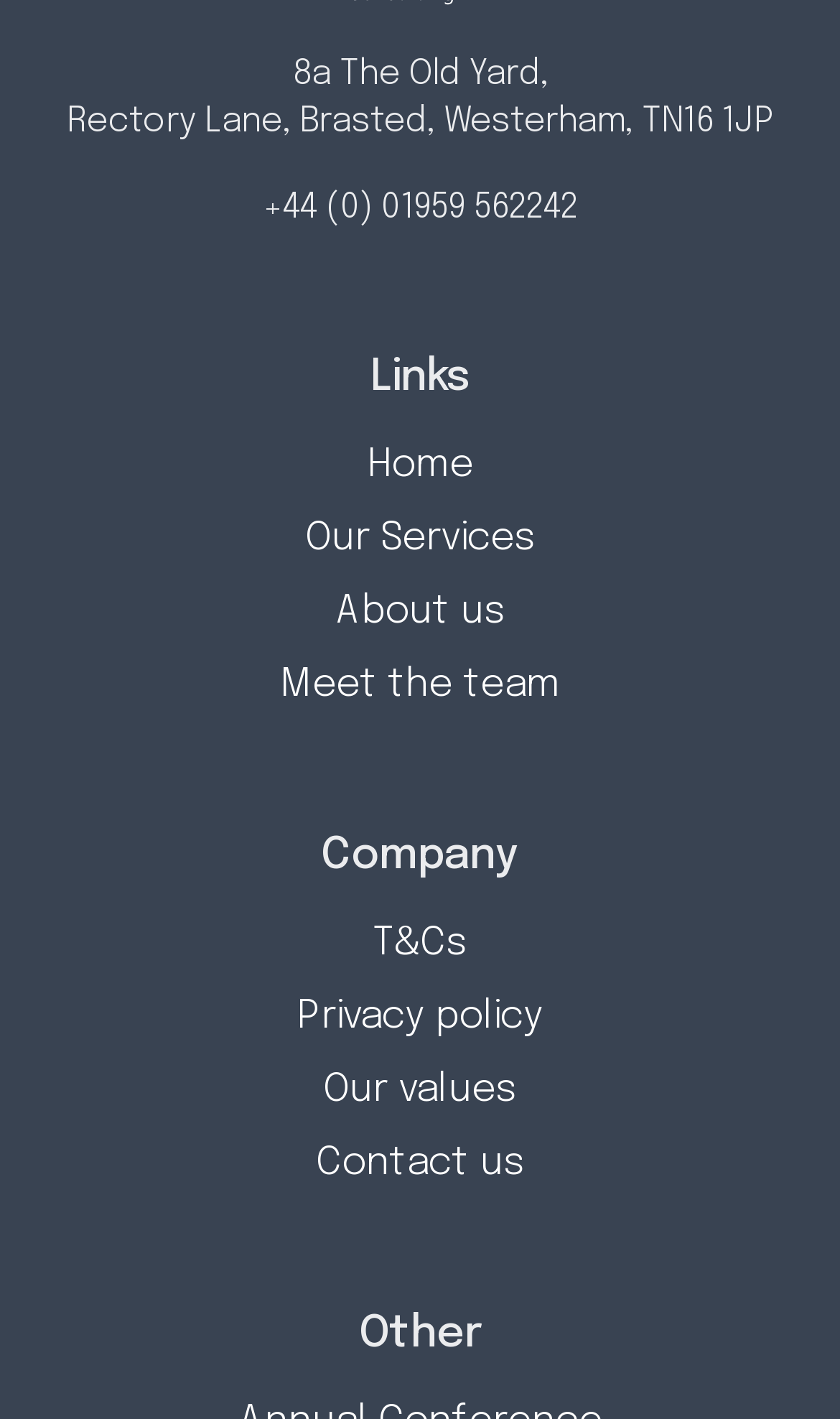Please mark the clickable region by giving the bounding box coordinates needed to complete this instruction: "Call +44 (0) 01959 562242".

[0.313, 0.134, 0.687, 0.159]